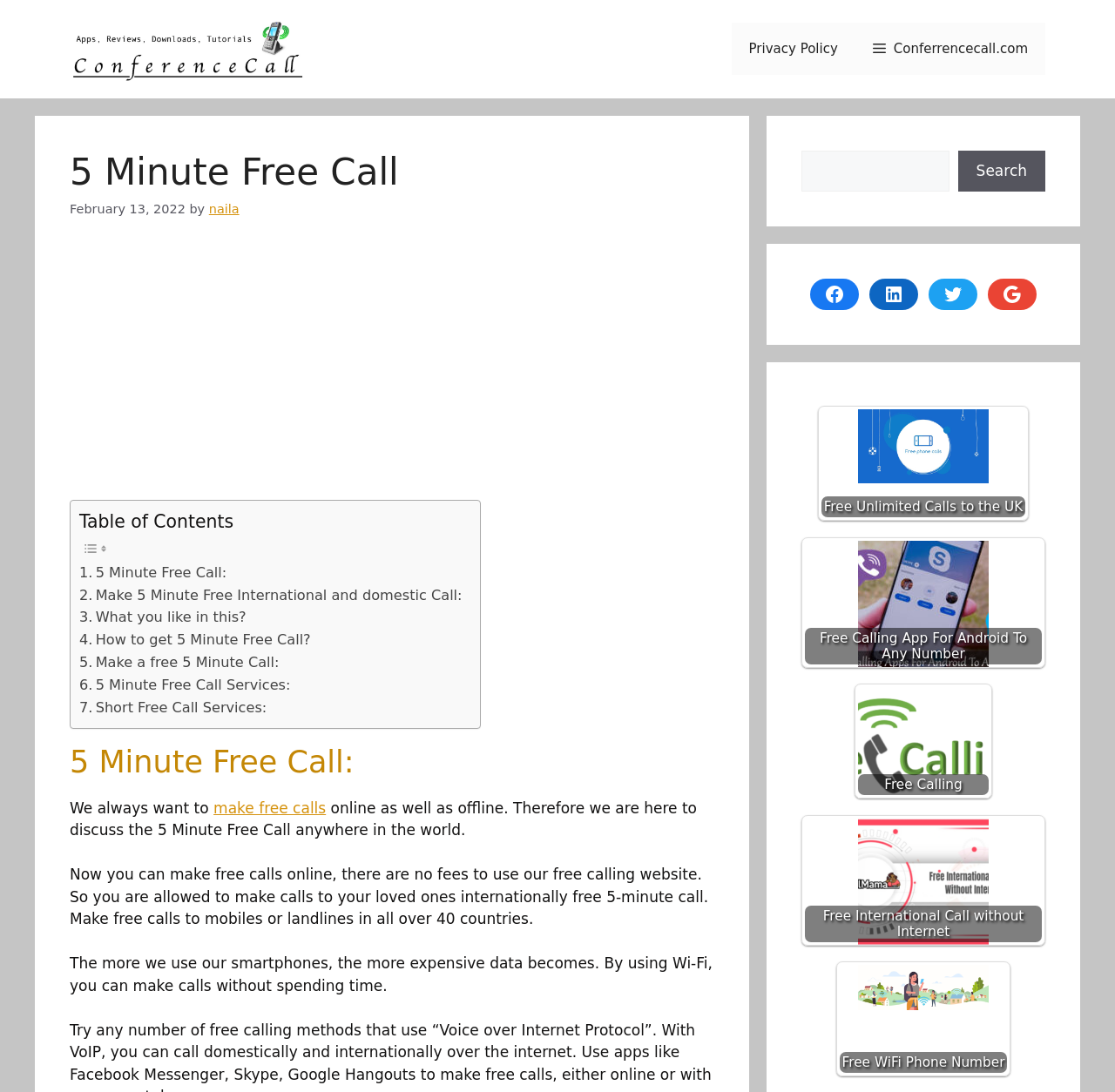Respond to the following query with just one word or a short phrase: 
How many social media links are available on this webpage?

4